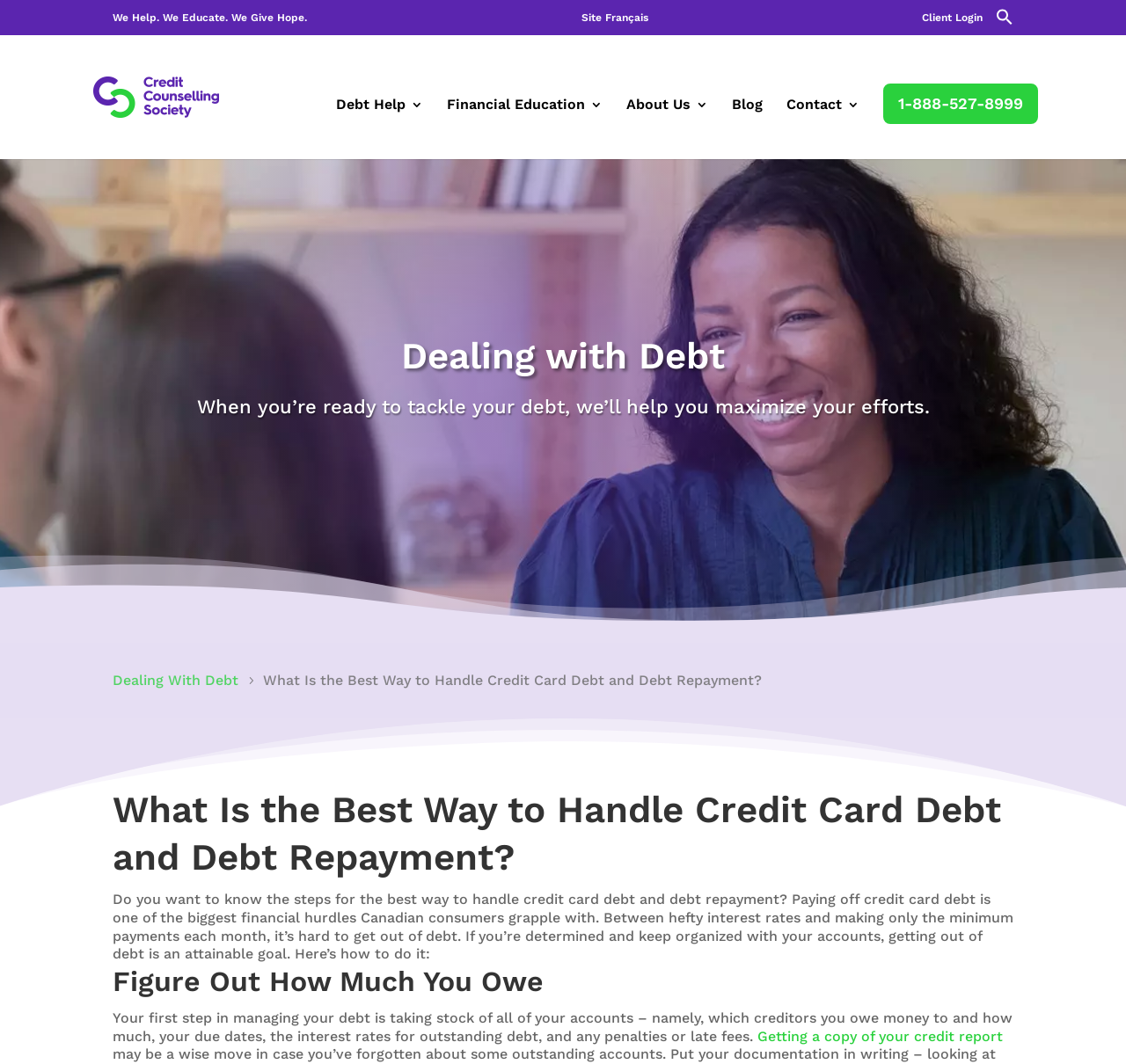Bounding box coordinates should be provided in the format (top-left x, top-left y, bottom-right x, bottom-right y) with all values between 0 and 1. Identify the bounding box for this UI element: aria-label="Search Icon Link"

[0.884, 0.007, 0.9, 0.033]